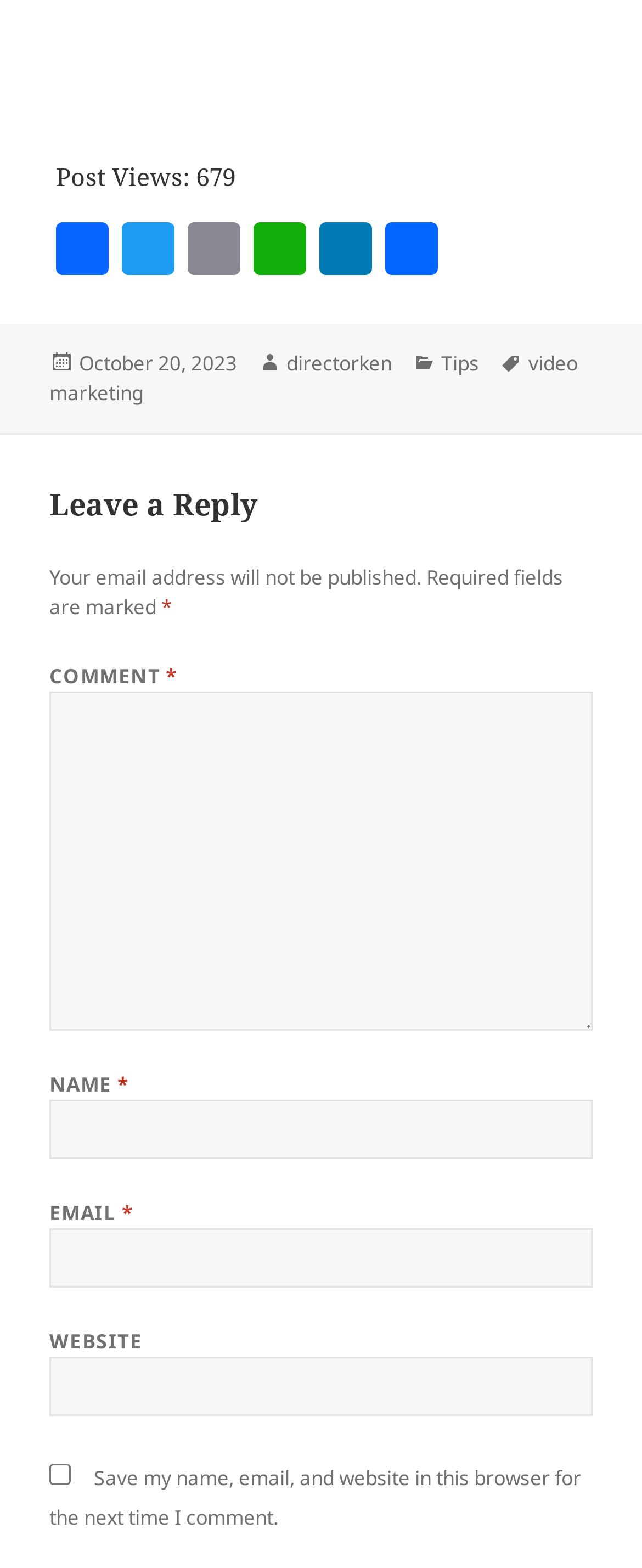Pinpoint the bounding box coordinates of the element you need to click to execute the following instruction: "go to July 2022". The bounding box should be represented by four float numbers between 0 and 1, in the format [left, top, right, bottom].

None